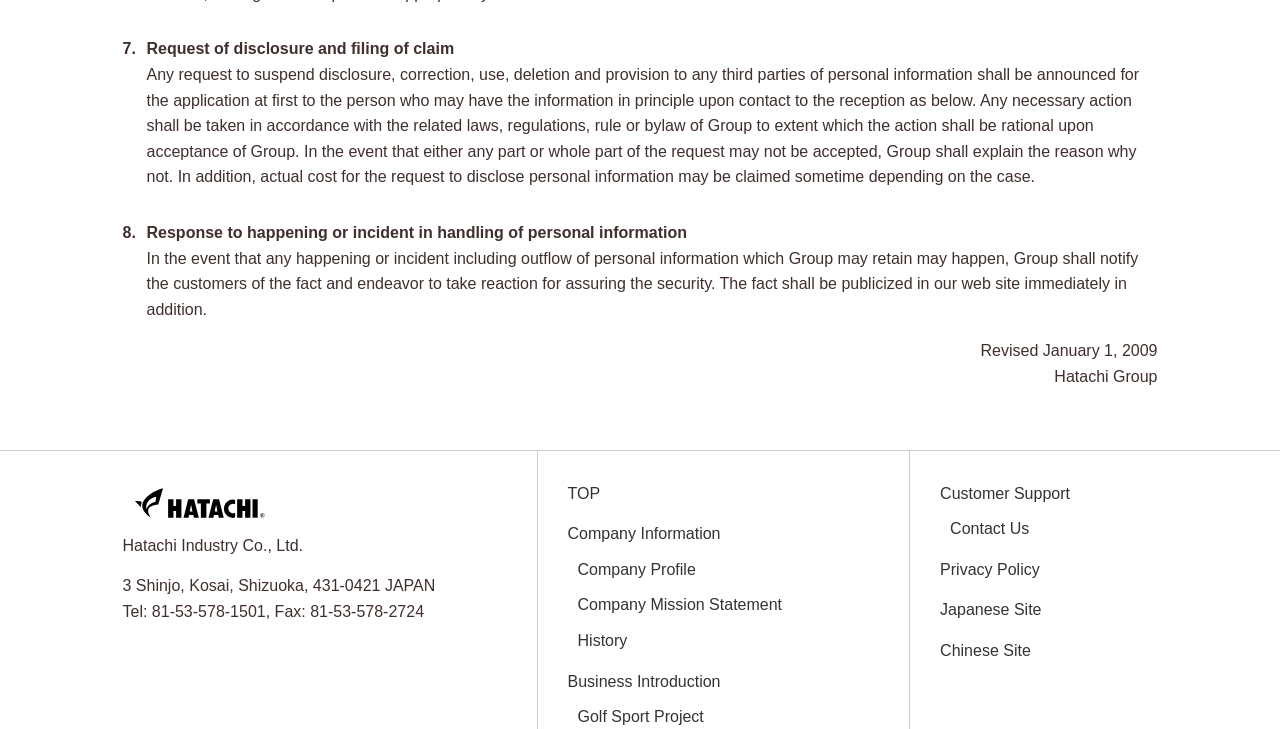What is the name of the company?
Answer the question with a single word or phrase by looking at the picture.

Hatachi Industry Co., Ltd.